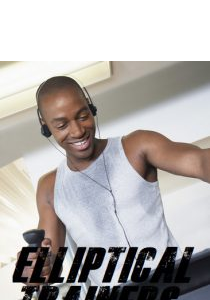What type of fitness equipment is emphasized in the image?
Relying on the image, give a concise answer in one word or a brief phrase.

Elliptical machines